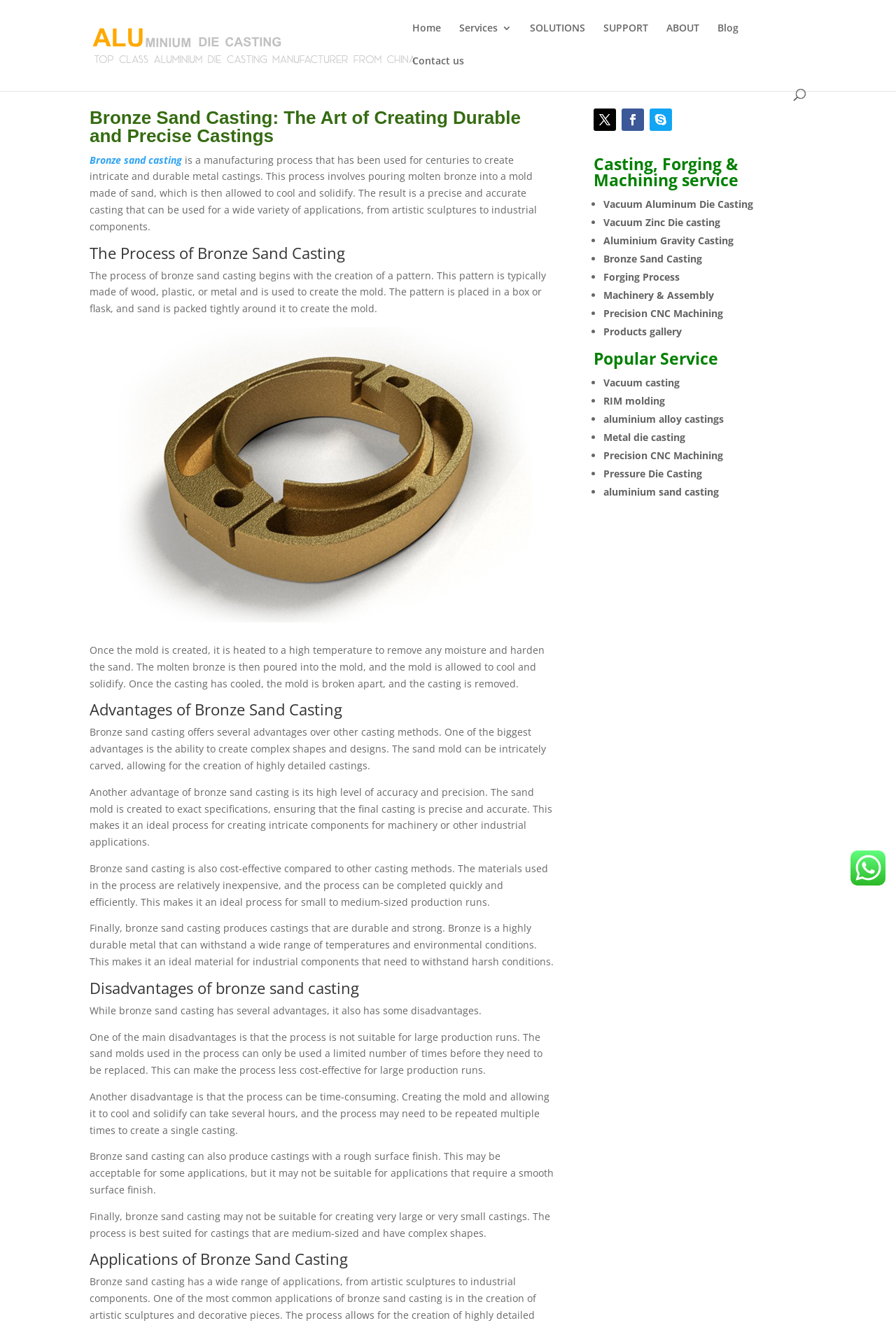Using the details from the image, please elaborate on the following question: What is the purpose of heating the mold in bronze sand casting?

Based on the webpage content, I found that the purpose of heating the mold in bronze sand casting is to remove any moisture and harden the sand, which is necessary for creating a precise and accurate casting.